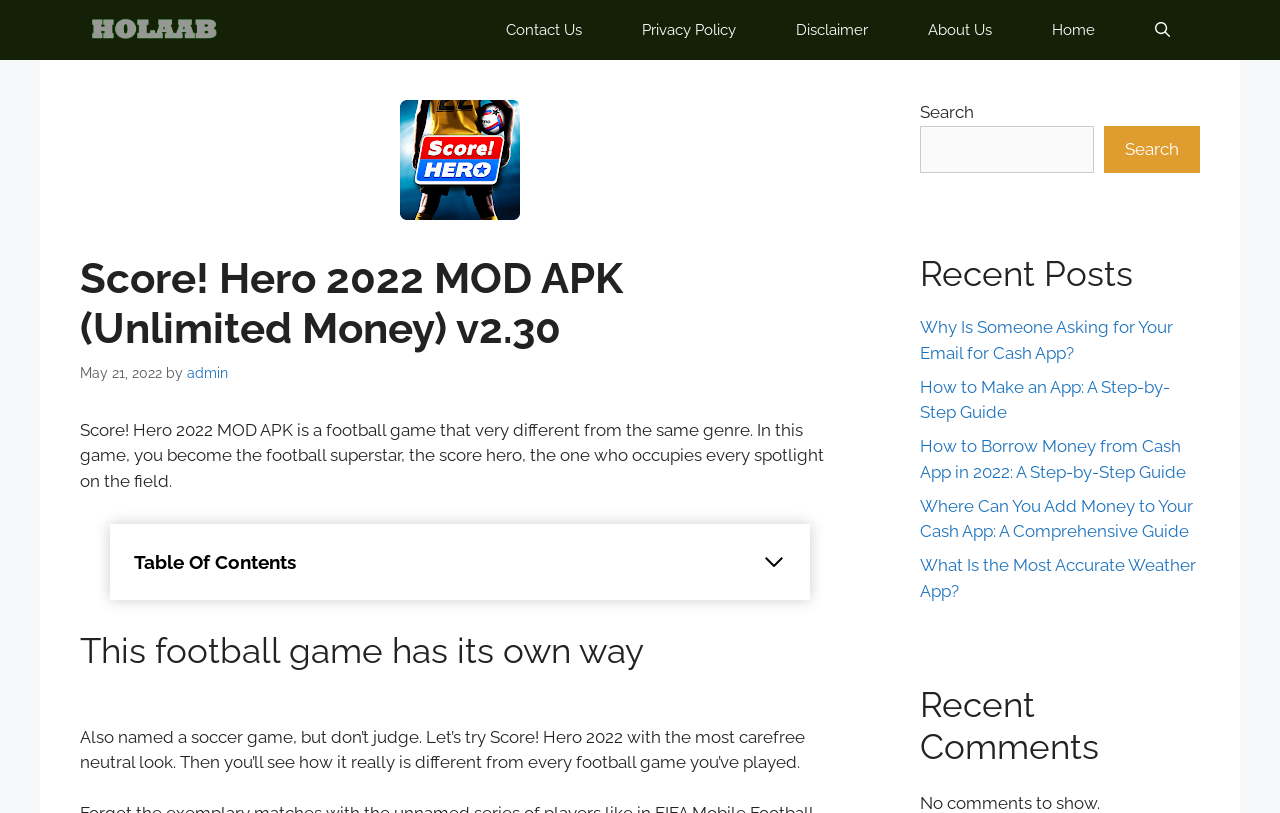What is the status of the comments section?
Utilize the image to construct a detailed and well-explained answer.

I found the answer by looking at the recent comments section which has the text 'No comments to show'. This indicates that there are no comments to display.